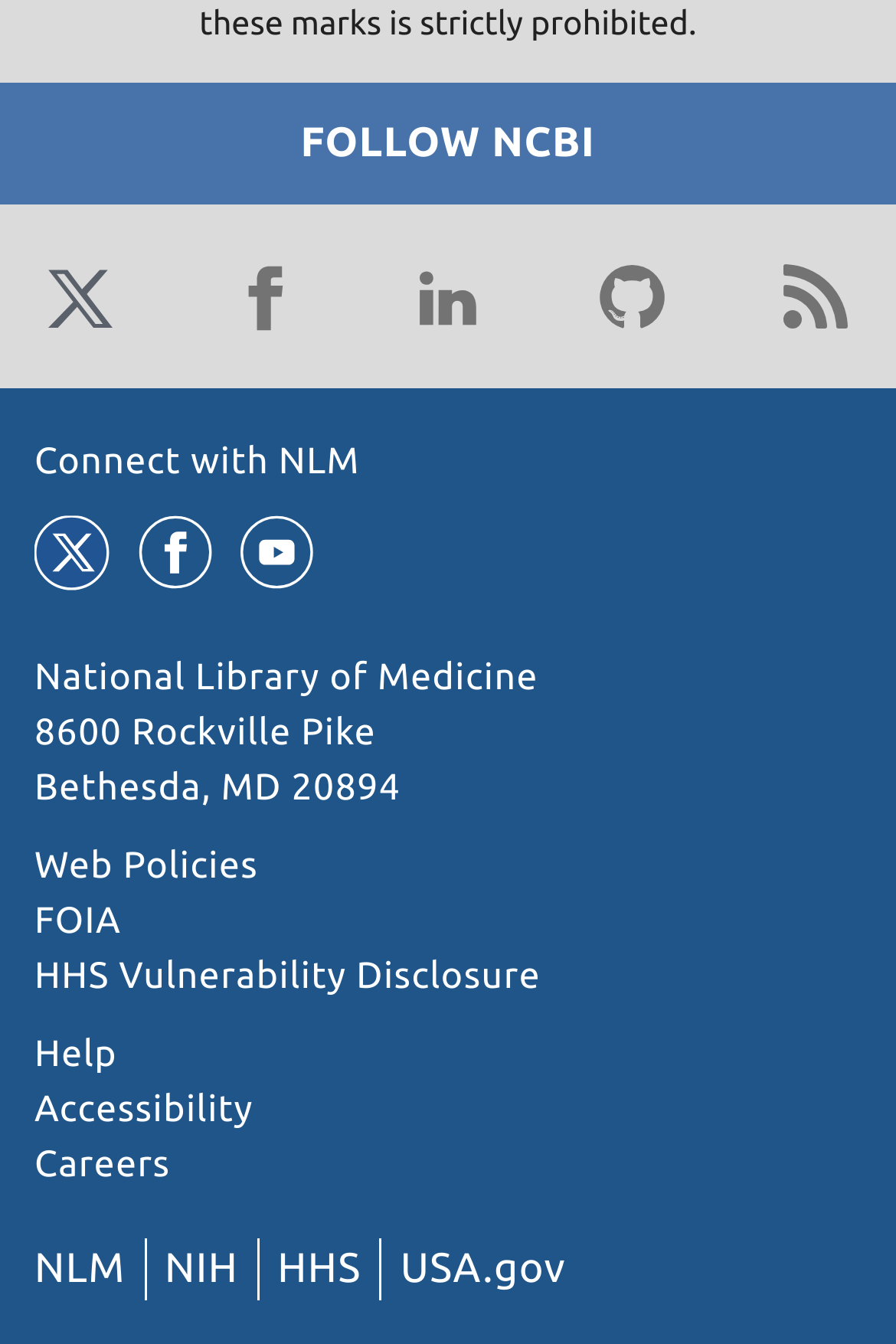Predict the bounding box for the UI component with the following description: "Web Policies".

[0.038, 0.63, 0.288, 0.66]